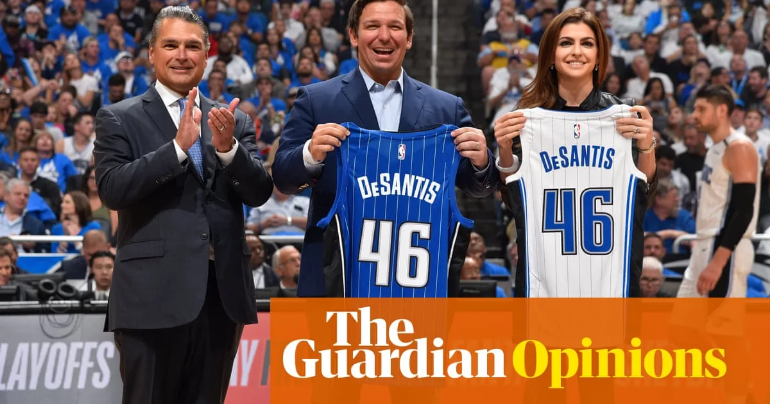Give a detailed account of the visual elements in the image.

The image depicts a significant moment at an Orlando Magic basketball game, where Florida’s Republican Governor Ron DeSantis is prominently featured. He stands at the center, holding a blue Orlando Magic jersey emblazoned with the number 46, flanked by two supporters. On his left, a man in a suit applauds, and to his right, a woman holds up a white jersey, also with the name "DeSantis" and the same number. This scene highlights a notable political endorsement, juxtaposed against the vibrant backdrop of the game, suggesting a strong connection between sports and political messaging. The image is paired with an opinion piece from The Guardian, indicating its relevance to current discussions surrounding the intersection of sports, race, and political commitments, especially in light of recent controversies regarding the Orlando Magic's support for political figures amid historical statements of solidarity with Black communities.